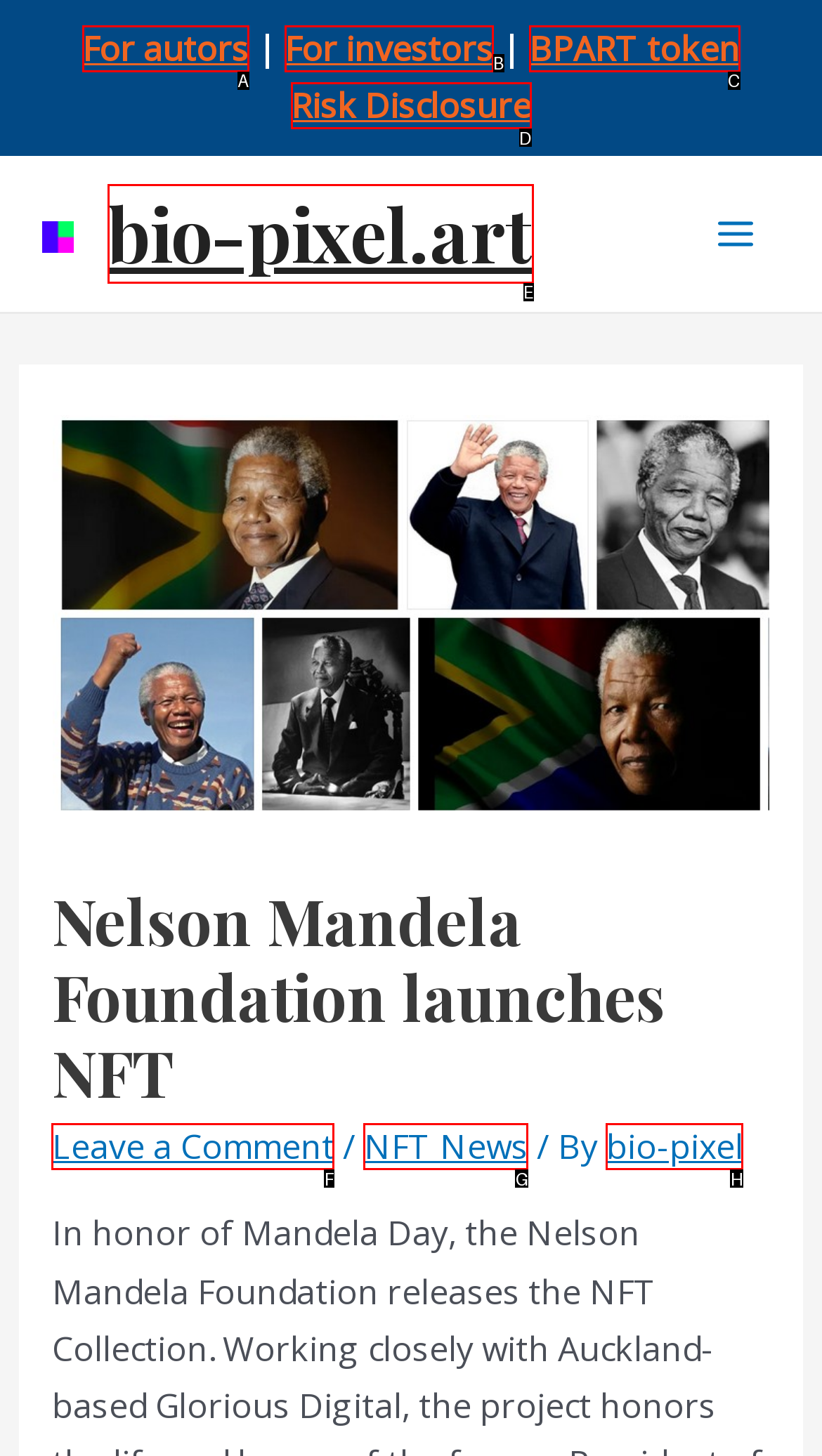Identify the UI element that corresponds to this description: Leave a Comment
Respond with the letter of the correct option.

F